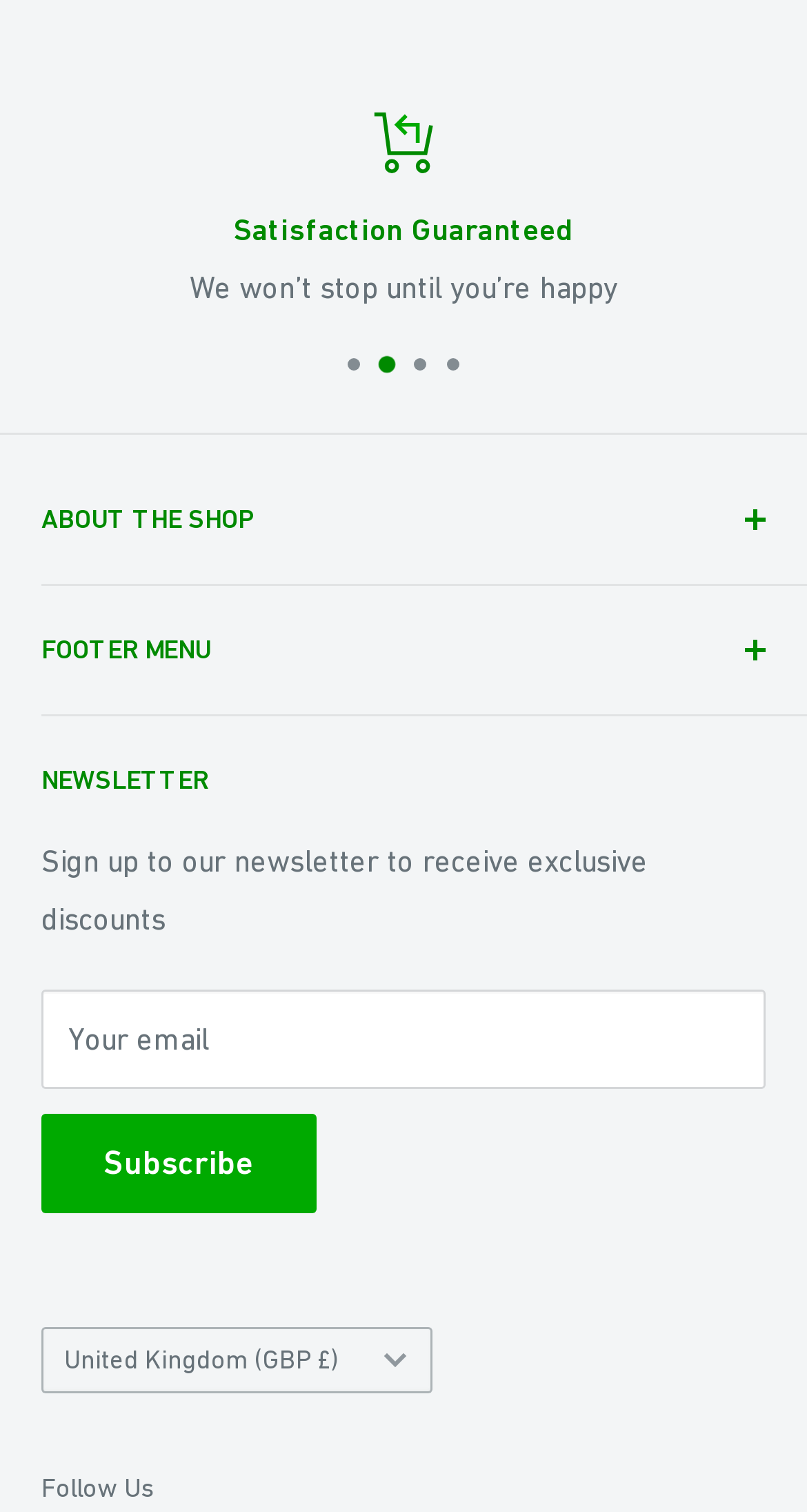Locate the bounding box coordinates of the element's region that should be clicked to carry out the following instruction: "Click ABOUT THE SHOP button". The coordinates need to be four float numbers between 0 and 1, i.e., [left, top, right, bottom].

[0.051, 0.301, 0.949, 0.386]